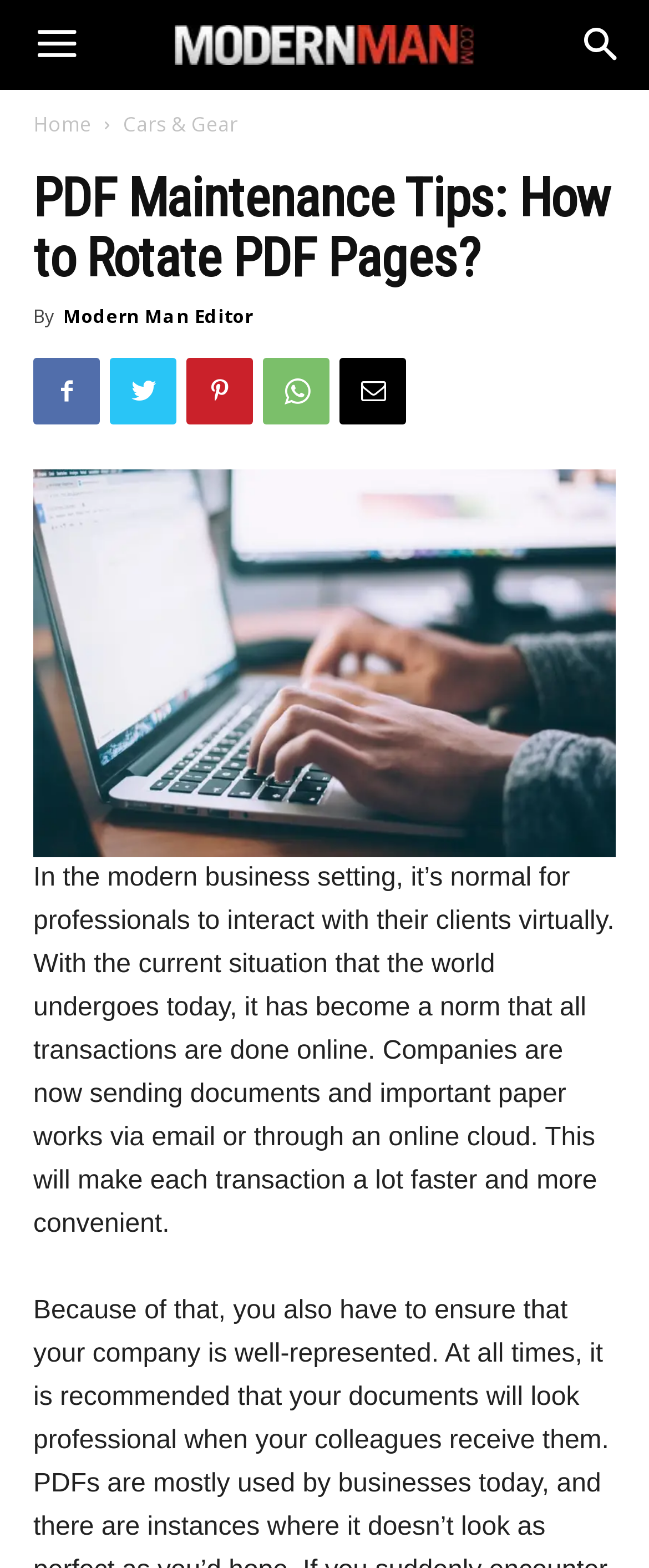Identify the bounding box coordinates for the region of the element that should be clicked to carry out the instruction: "Click the image". The bounding box coordinates should be four float numbers between 0 and 1, i.e., [left, top, right, bottom].

[0.051, 0.299, 0.949, 0.547]